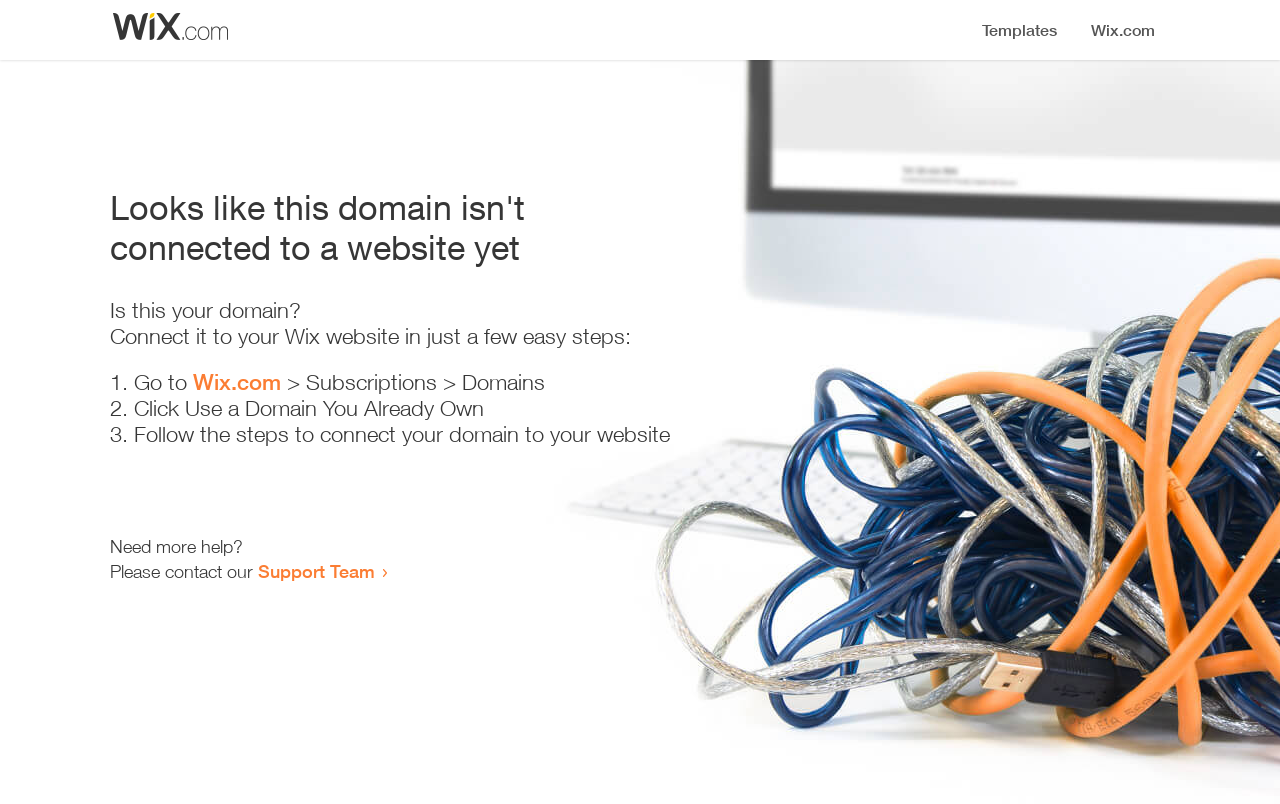Where can I get more help?
Refer to the image and provide a one-word or short phrase answer.

Support Team